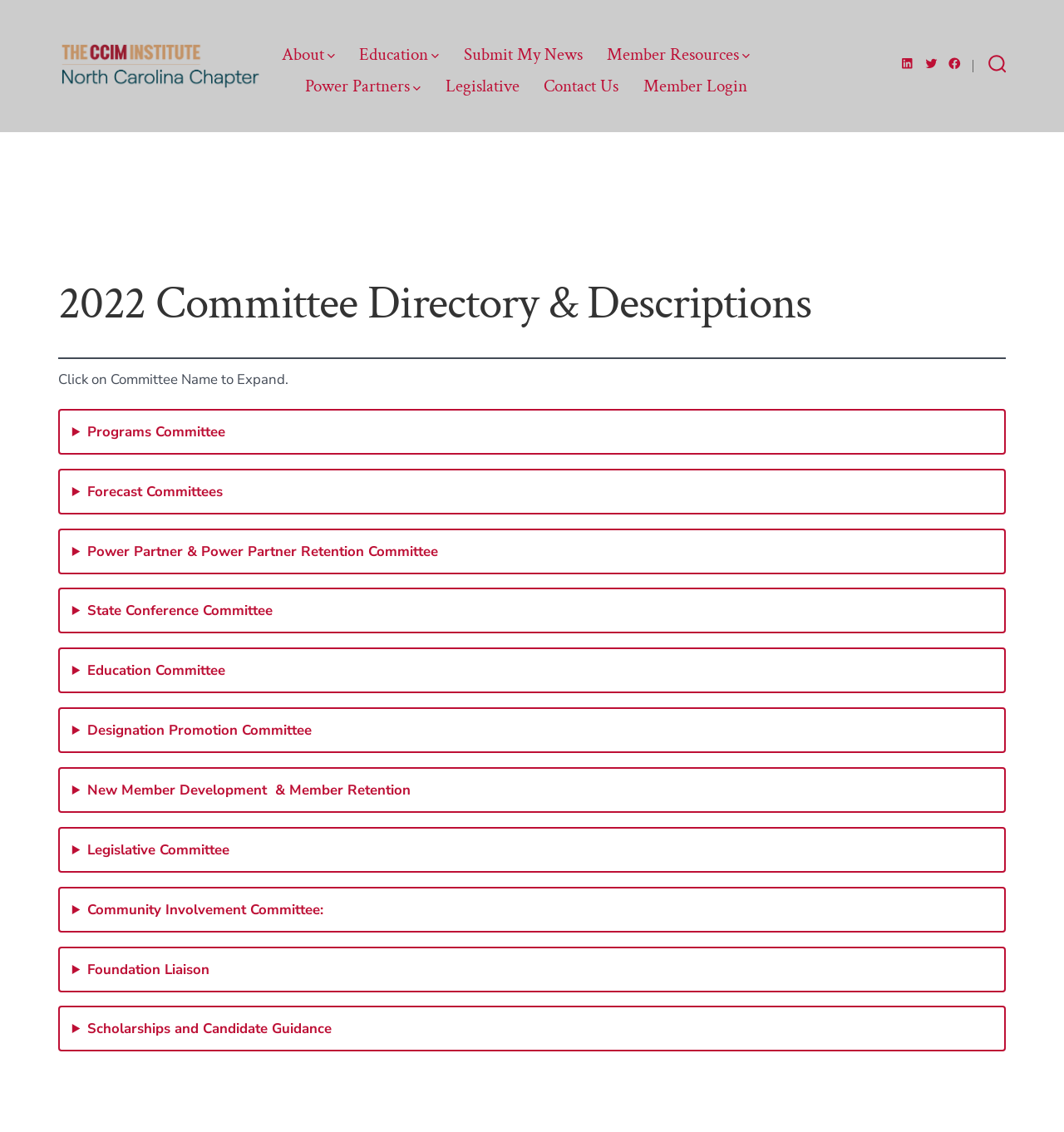Find the bounding box coordinates of the element to click in order to complete the given instruction: "Go to About page."

[0.265, 0.034, 0.315, 0.063]